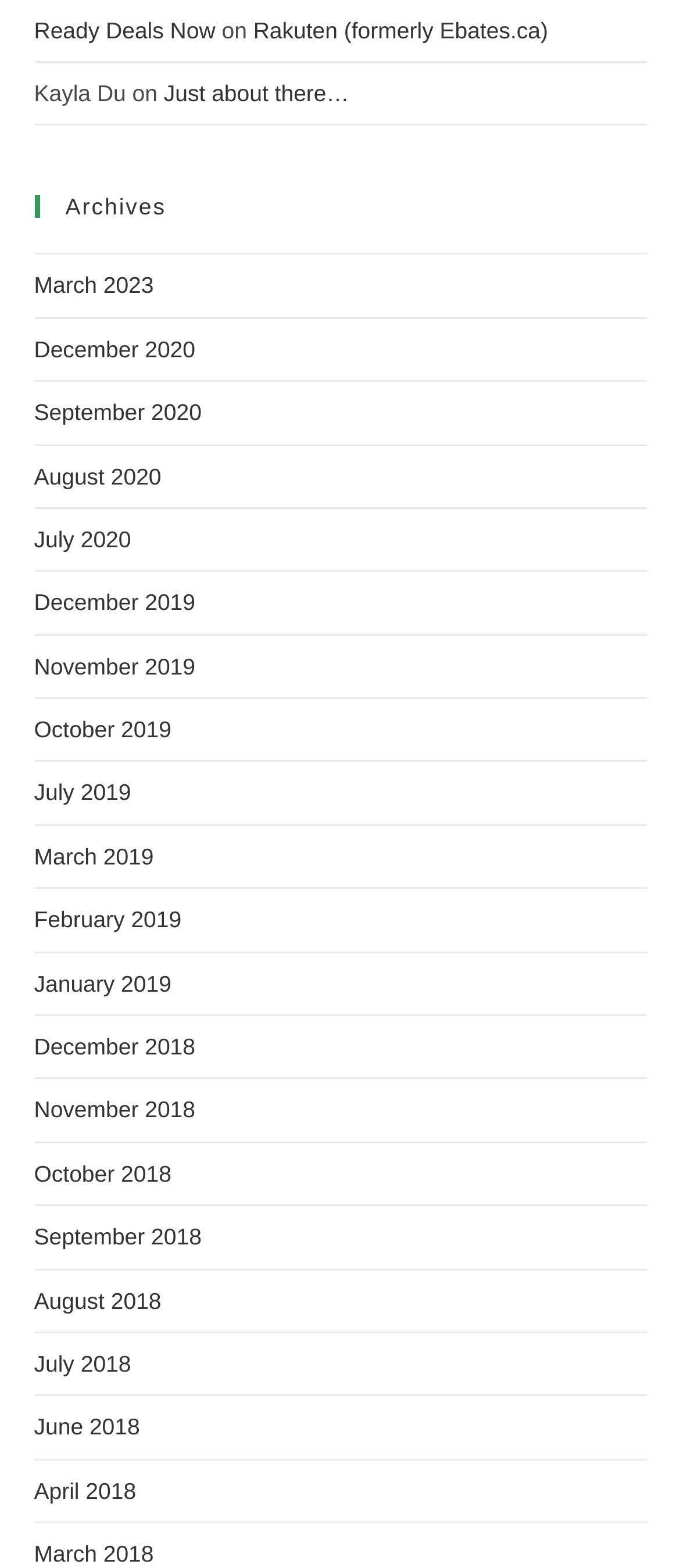Identify the bounding box coordinates of the element to click to follow this instruction: 'View archives for 'March 2023''. Ensure the coordinates are four float values between 0 and 1, provided as [left, top, right, bottom].

[0.05, 0.174, 0.226, 0.19]